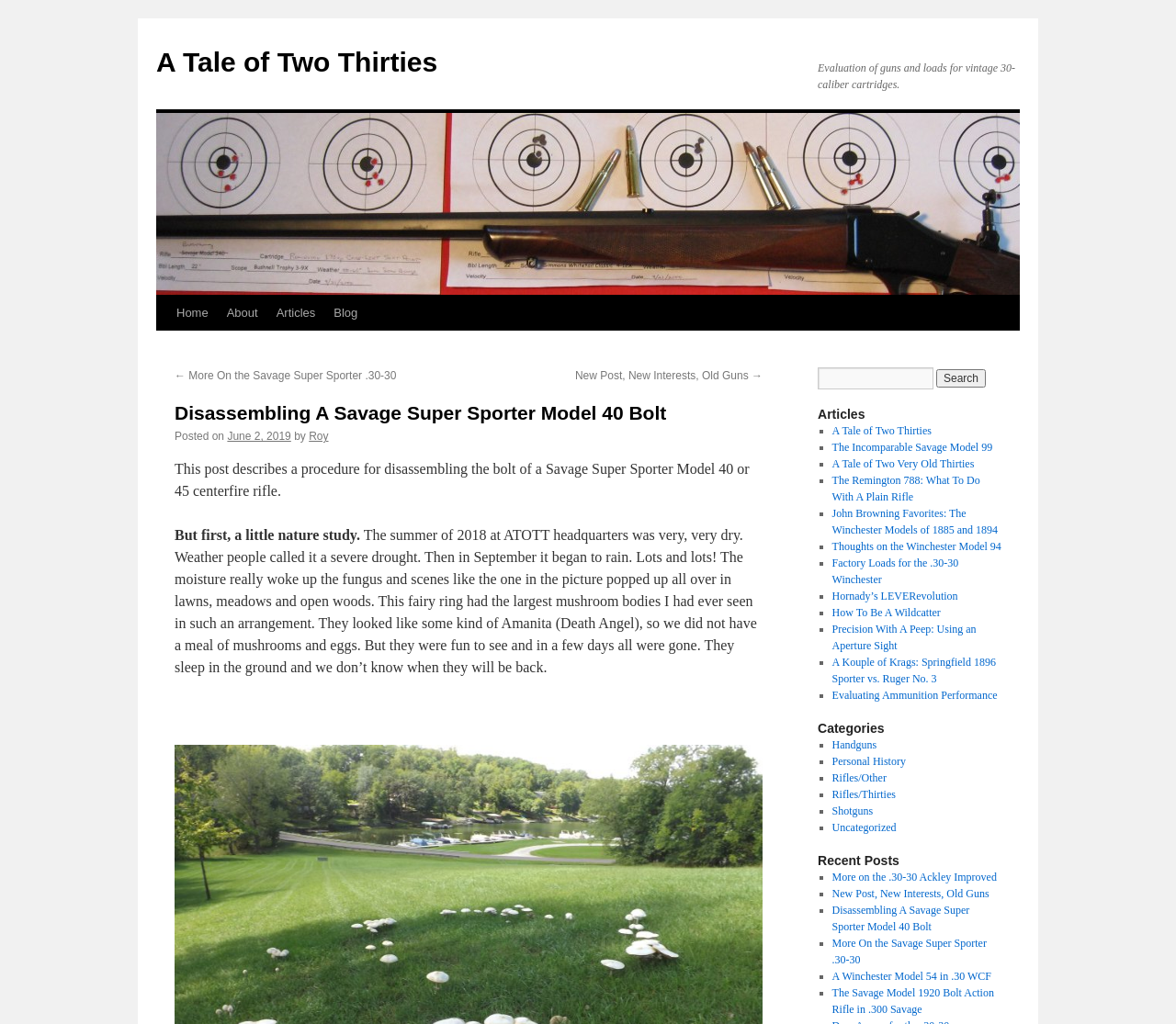What is the topic of the article?
Based on the image content, provide your answer in one word or a short phrase.

Disassembling Savage Super Sporter Model 40 Bolt